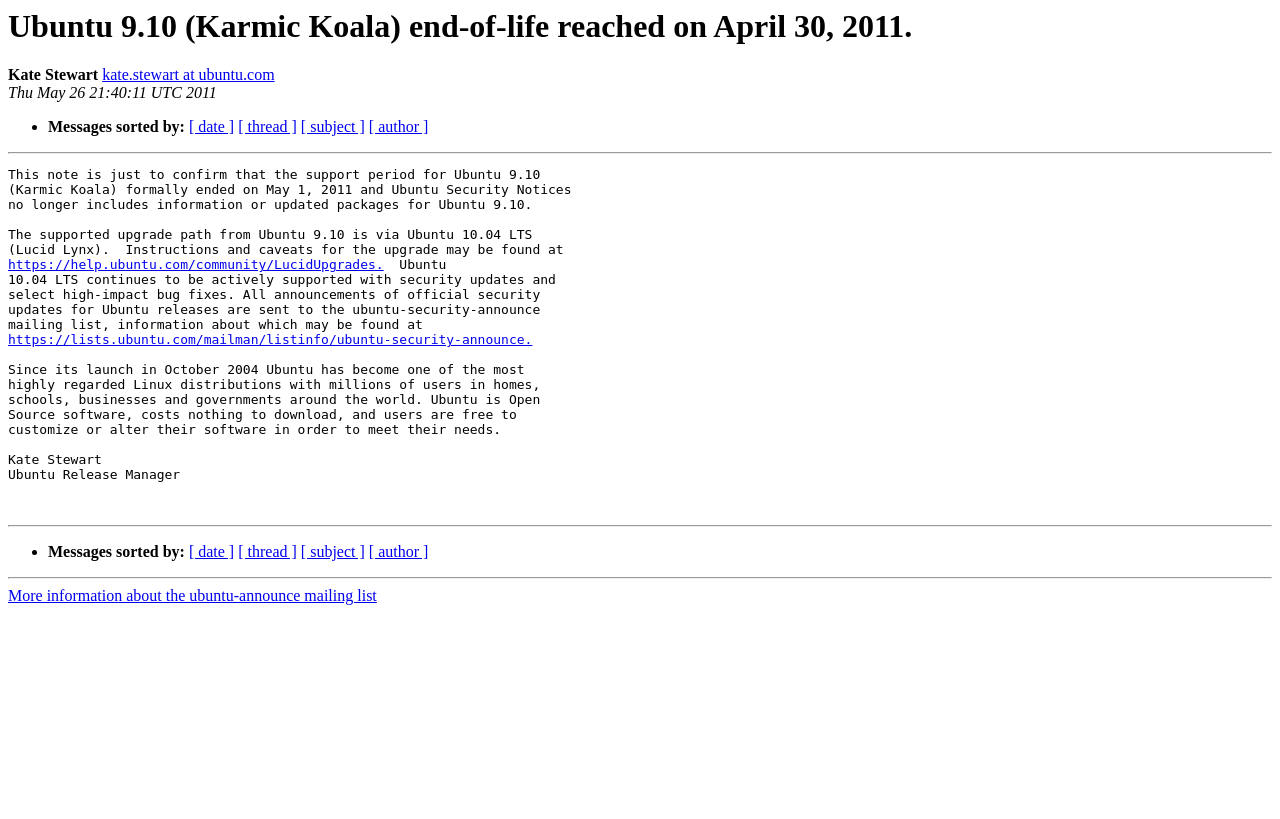Locate the bounding box coordinates of the element to click to perform the following action: 'Visit the Australia Red Cross website'. The coordinates should be given as four float values between 0 and 1, in the form of [left, top, right, bottom].

None